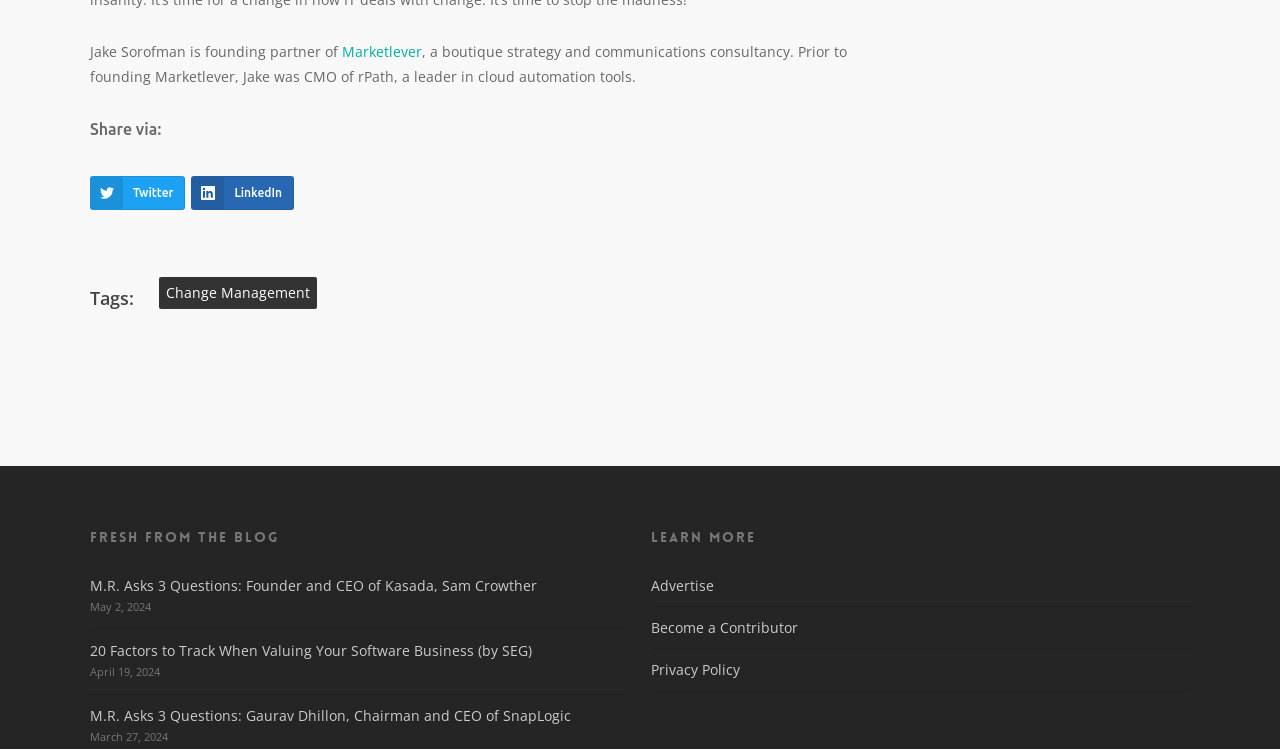What is the purpose of the 'Learn More' section?
From the image, respond using a single word or phrase.

To provide additional resources